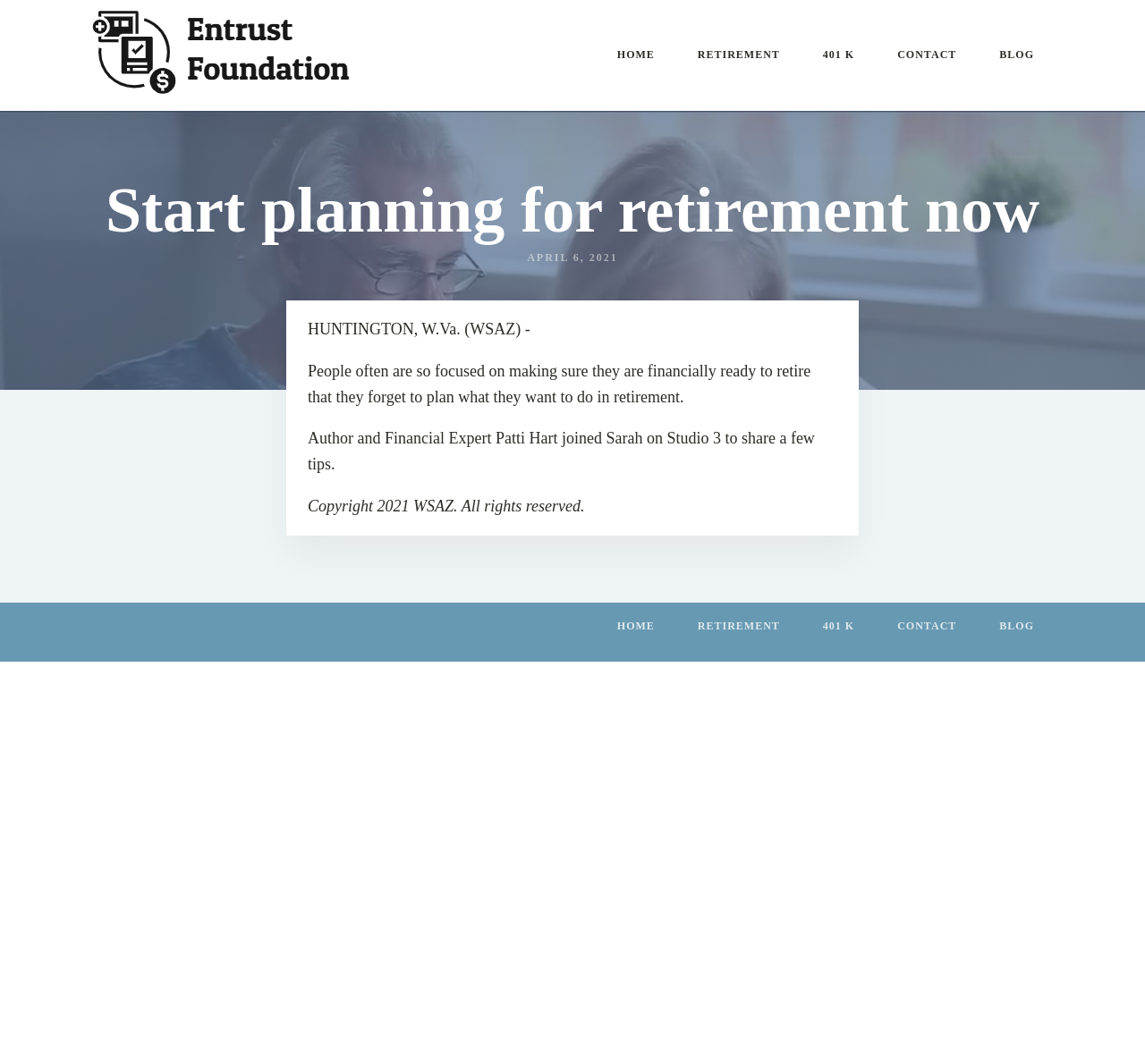Craft a detailed narrative of the webpage's structure and content.

The webpage is about planning for retirement, specifically highlighting the importance of planning what to do in retirement, not just financially preparing for it. 

At the top of the page, there is a navigation menu with five links: "HOME", "RETIREMENT", "401 K", "CONTACT", and "BLOG", which are evenly spaced and horizontally aligned. 

Below the navigation menu, there is a prominent heading that reads "Start planning for retirement now". 

On the left side of the page, there is a section with three blocks of text. The first block displays the date "APRIL 6, 2021". The second block is a news article excerpt, which starts with "HUNTINGTON, W.Va. (WSAZ) -". The third block is a continuation of the article, discussing the importance of planning for retirement. 

Below the article excerpt, there is another block of text that mentions an author and financial expert, Patti Hart, sharing tips on a TV show. 

At the bottom of the page, there is a copyright notice that reads "Copyright 2021 WSAZ. All rights reserved." 

On the right side of the page, there is a duplicate navigation menu with the same five links as the top navigation menu.